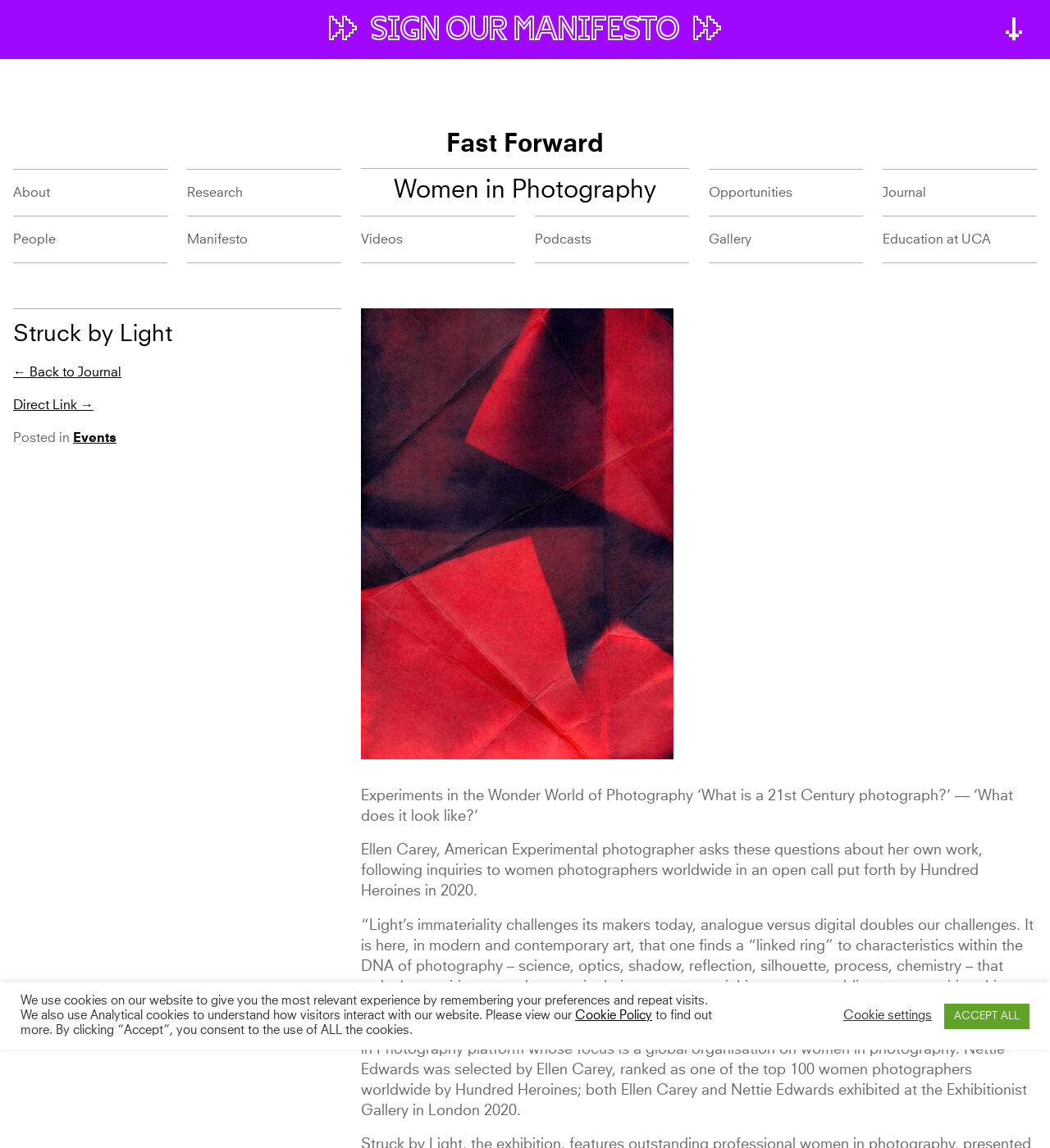Find the bounding box coordinates of the clickable element required to execute the following instruction: "View the gallery". Provide the coordinates as four float numbers between 0 and 1, i.e., [left, top, right, bottom].

[0.675, 0.203, 0.716, 0.215]